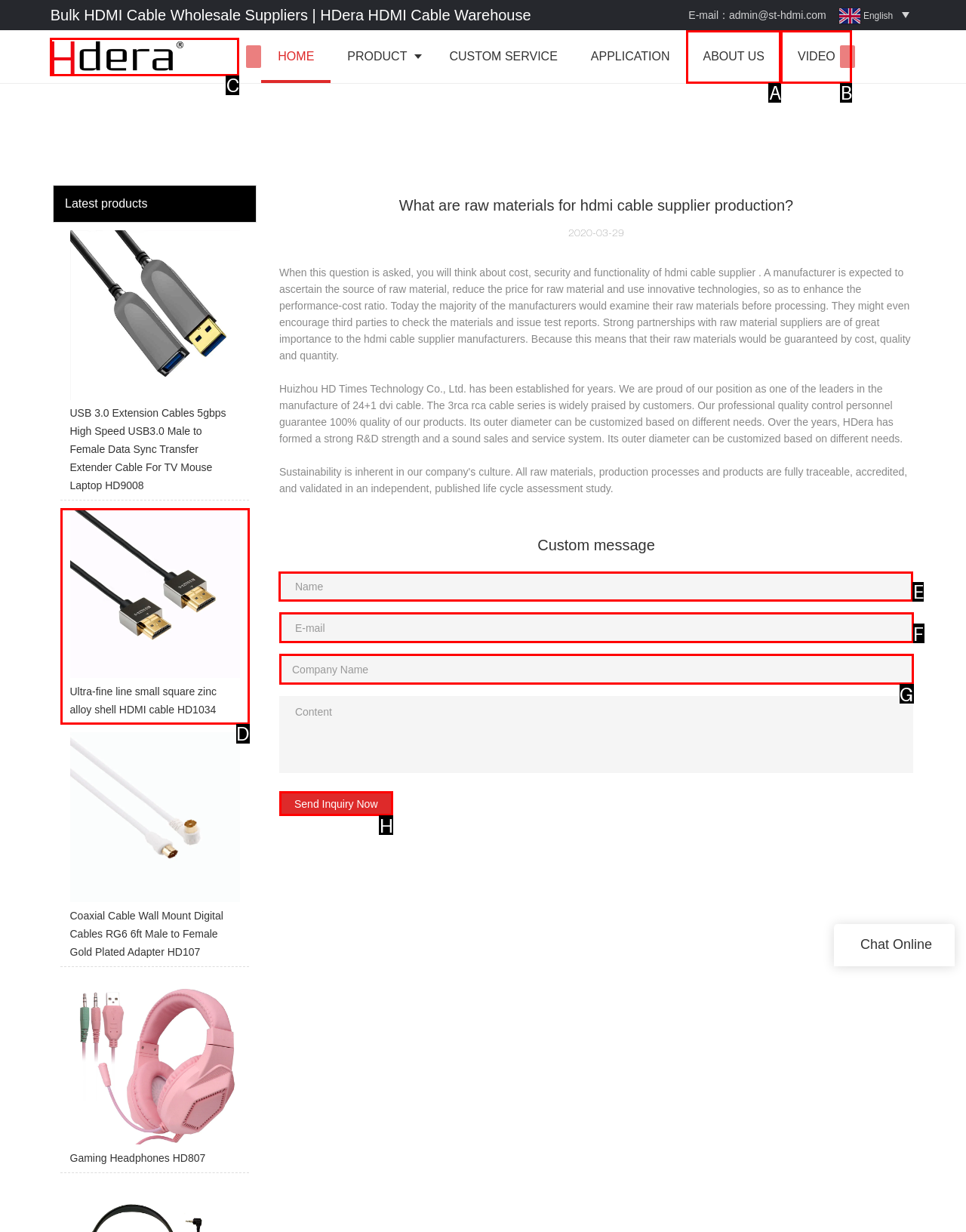Identify which lettered option to click to carry out the task: Enter your name in the input field. Provide the letter as your answer.

E